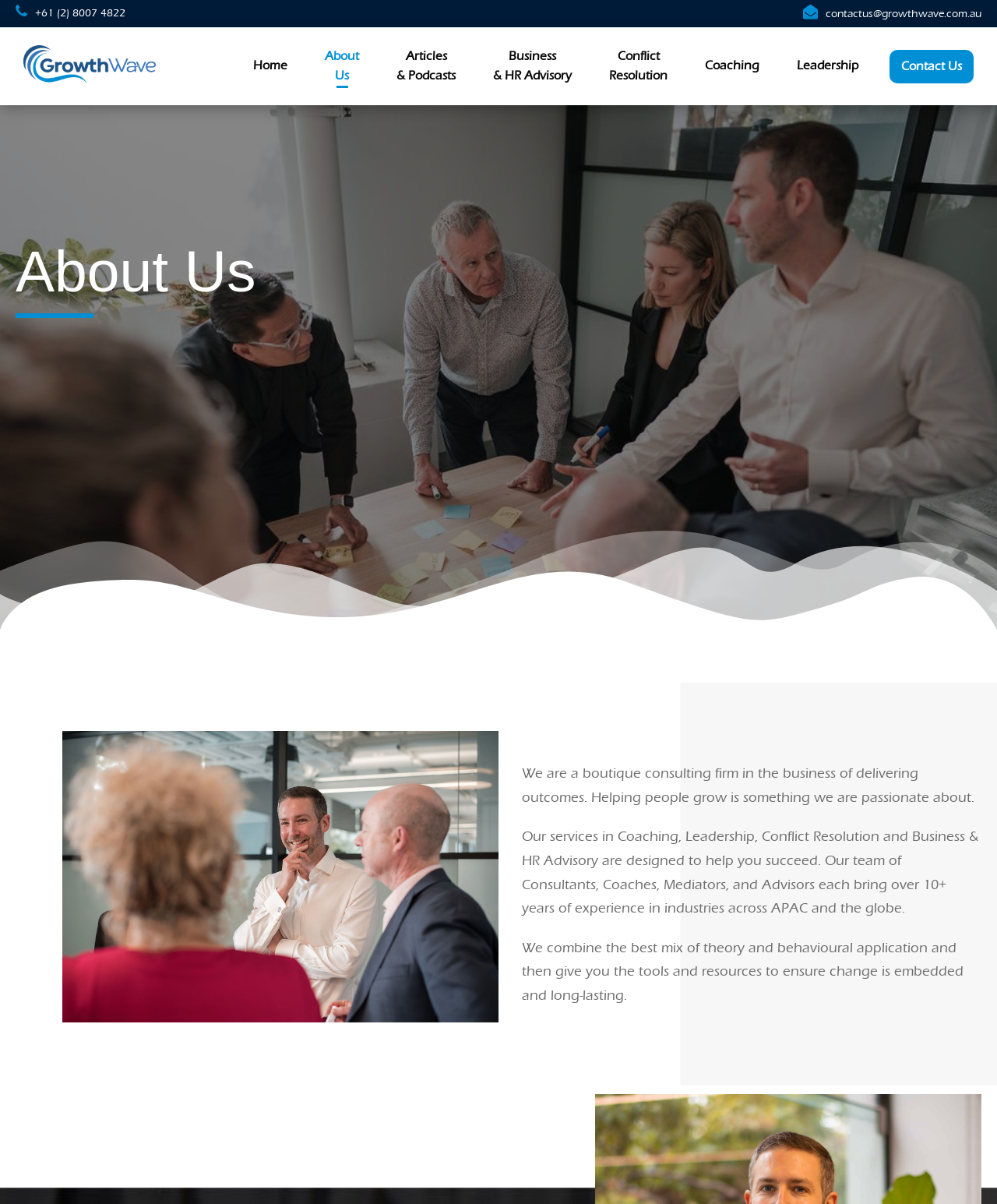Please find the bounding box coordinates (top-left x, top-left y, bottom-right x, bottom-right y) in the screenshot for the UI element described as follows: Coaching

[0.707, 0.047, 0.762, 0.079]